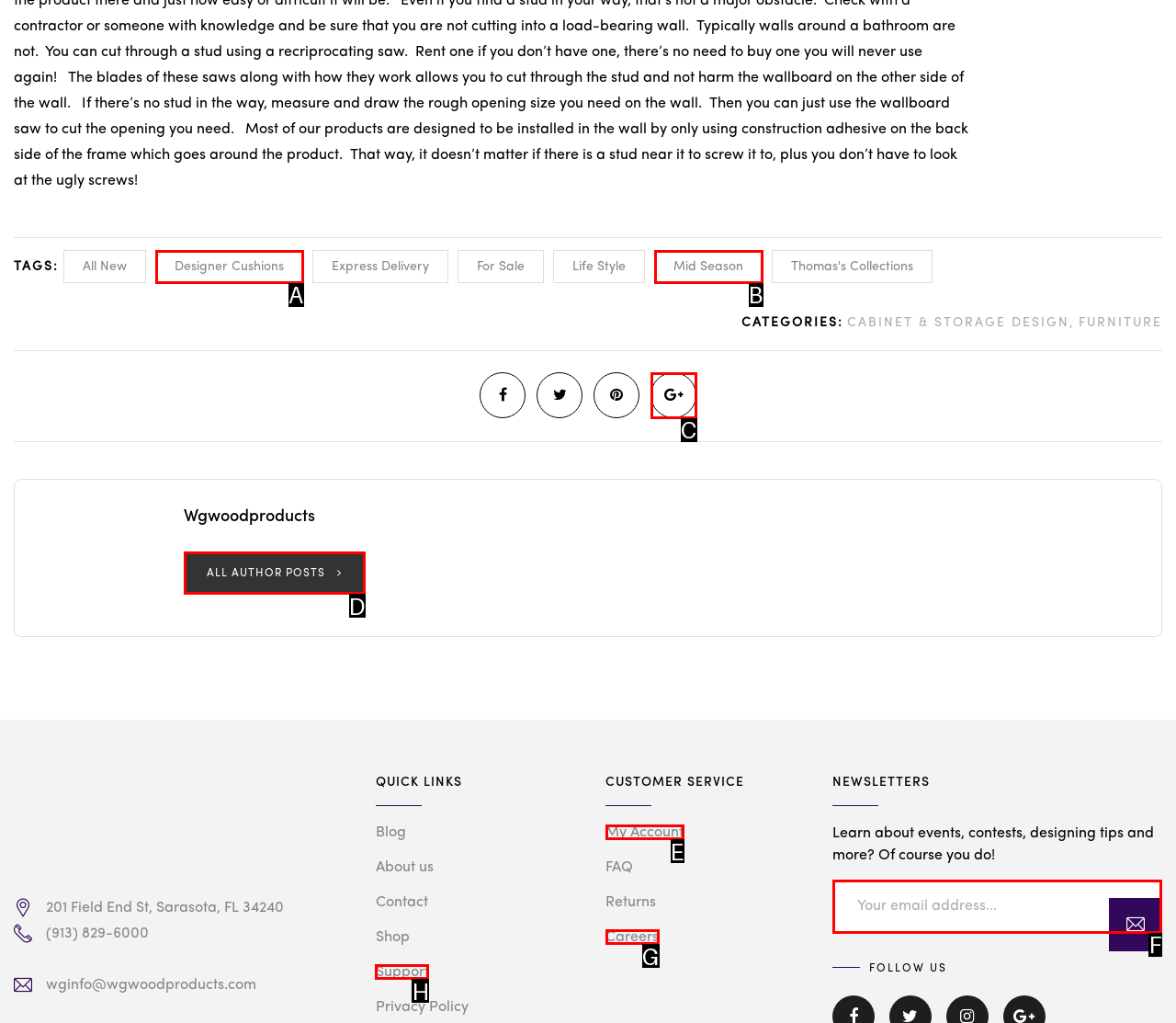Select the proper HTML element to perform the given task: Read the guide on landscape curbing cost Answer with the corresponding letter from the provided choices.

None